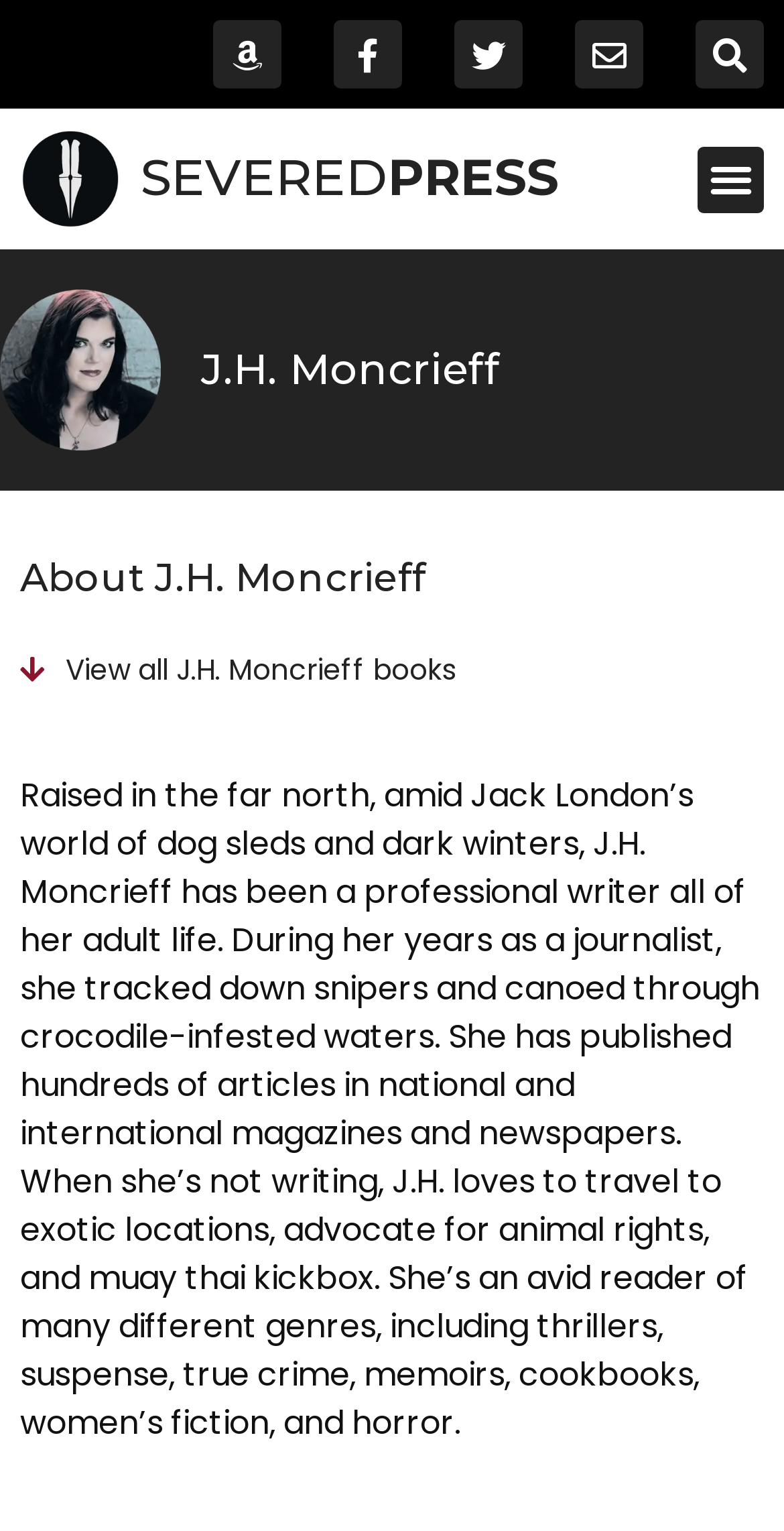Provide the bounding box coordinates for the area that should be clicked to complete the instruction: "Search on the website".

[0.887, 0.013, 0.974, 0.058]